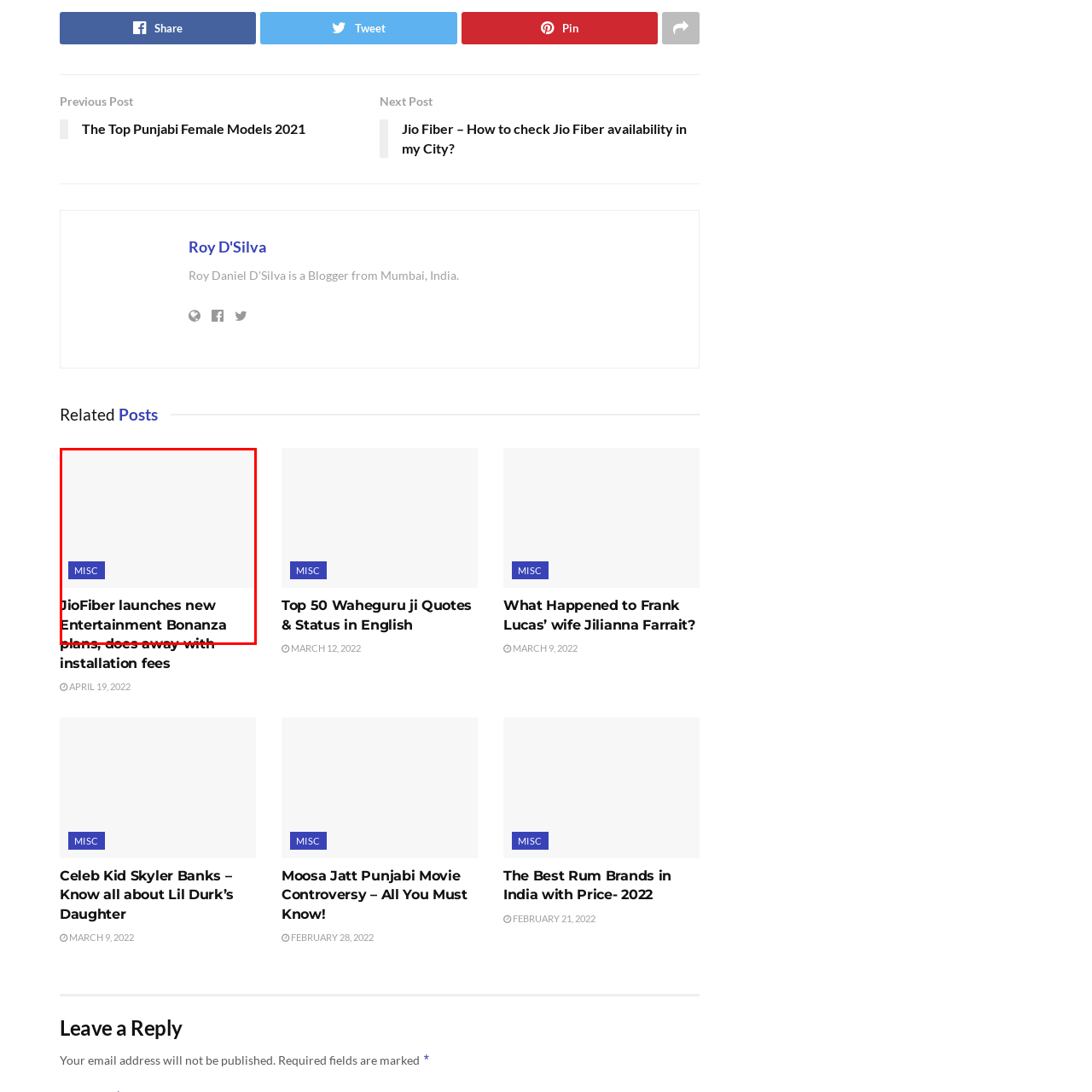Study the part of the image enclosed in the turquoise frame and answer the following question with detailed information derived from the image: 
What is the focus of the heading in the image?

The heading in the image is focused on the announcement made by JioFiber regarding the launch of their new Entertainment Bonanza plans, which eliminates installation fees and adds greater accessibility to their services.